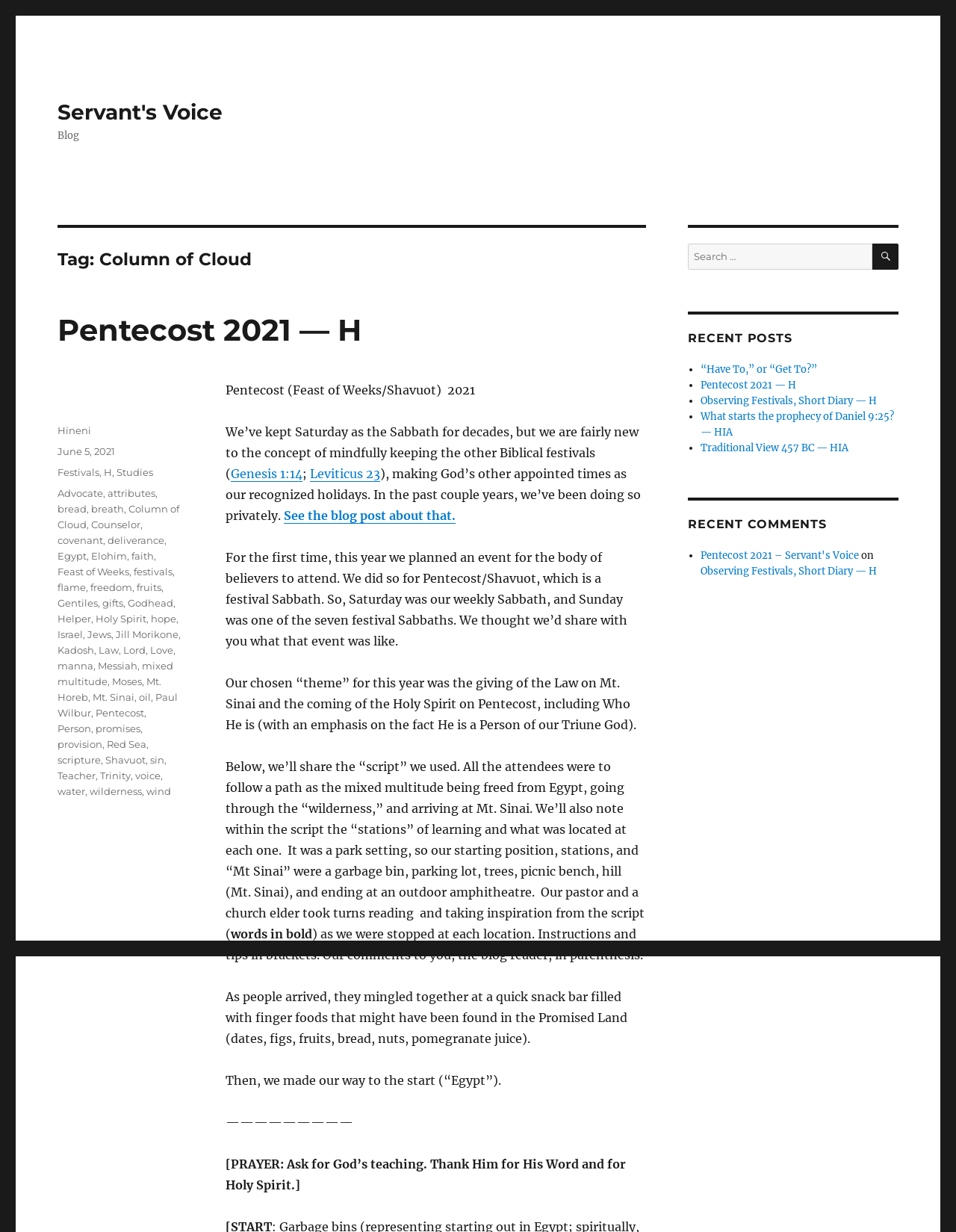Provide an in-depth description of the elements and layout of the webpage.

This webpage is a blog post titled "Column of Cloud – Servant's Voice" and has a header section with a link to "Servant's Voice" and a static text "Blog". Below the header, there is a main content section with a heading "Tag: Column of Cloud" followed by a subheading "Pentecost 2021 — H". 

The main content is divided into several sections, each with a distinct topic related to Pentecost and the Biblical festival. The text is written in a narrative style, with the author sharing their experience of celebrating Pentecost with their community. There are several links to biblical references, such as "Genesis 1:14" and "Leviticus 23", and other relevant terms like "Holy Spirit" and "Mt. Sinai". 

The content is structured as a story, with the author describing their event planning, the theme of giving the Law on Mt. Sinai and the coming of the Holy Spirit on Pentecost, and the script they used for the event. The script is presented in a step-by-step format, with instructions and tips in brackets. 

At the bottom of the page, there is a footer section with information about the author, the posting date, categories, and tags related to the content. There are many tags, including "Advocate", "attributes", "bread", "breath", "Column of Cloud", and many others, indicating that the post covers a wide range of topics related to Pentecost and the Biblical festival.